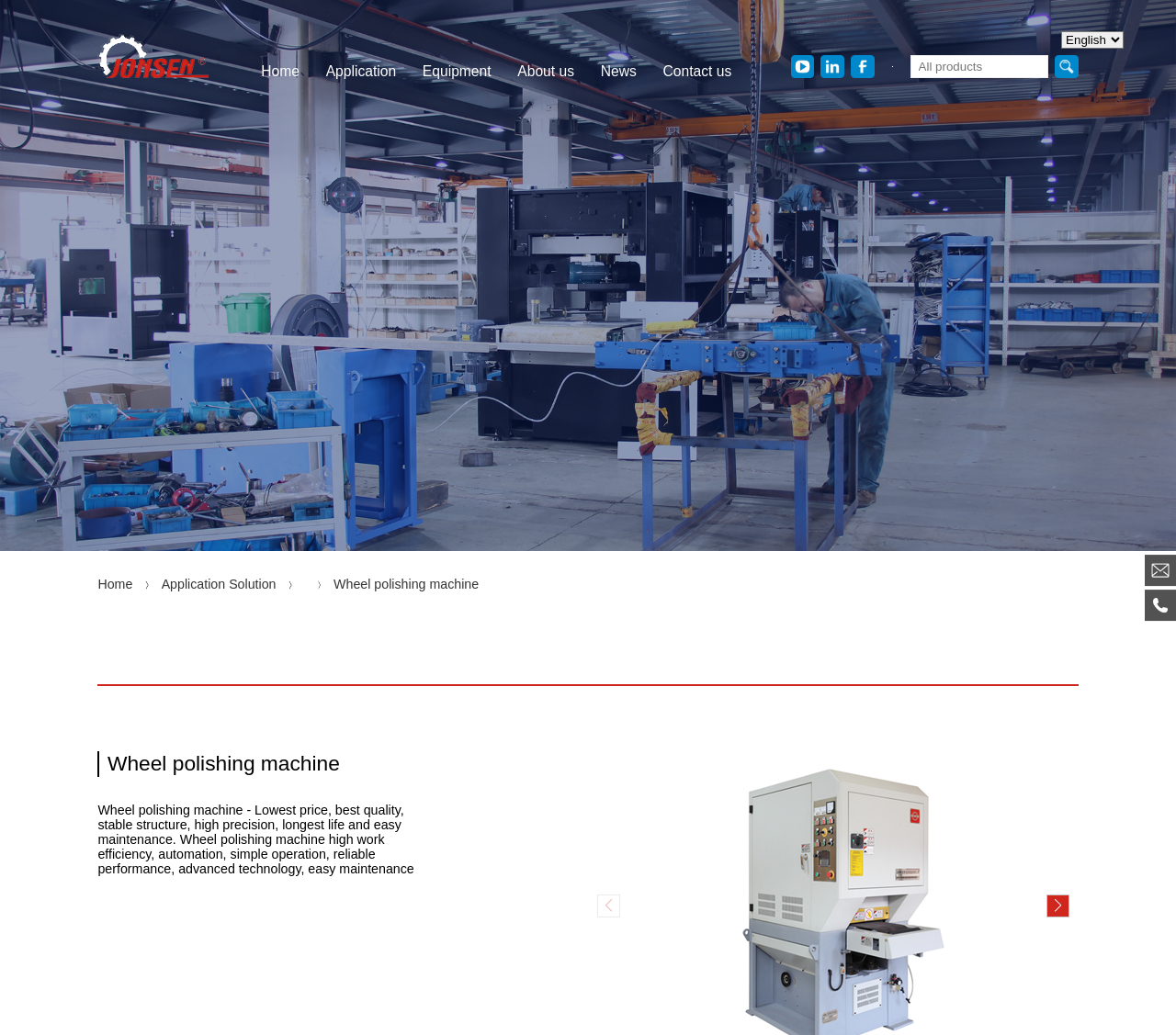What is the purpose of the machine?
Based on the image, provide your answer in one word or phrase.

Polishing wheels